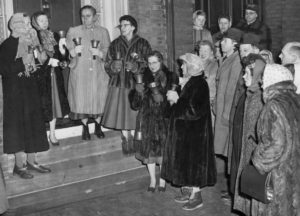Summarize the image with a detailed description that highlights all prominent details.

The image features a gathering of musicians, proudly holding handbells, symbolizing their passion for this unique musical tradition. Dressed in stylish coats and hats, they stand in front of a building, likely participating in a community event or performance. This scene reflects the rich history of handbell ringing in the United States, particularly during the mid-20th century, when interest in this art form was flourishing. The event is reminiscent of the efforts by Margaret Schurcliff and her colleagues in the New England Guild of English Handbell Ringers, who aimed to share music, ideas, and techniques through gatherings and concerts. This photograph captures the joy of collaboration and community spirit among musicians dedicated to the enchanting sound of handbells. The caption beneath the image reads "Beacon Hill Bell Ringers," highlighting the group's connection to a specific ensemble in this heartfelt musical tradition.